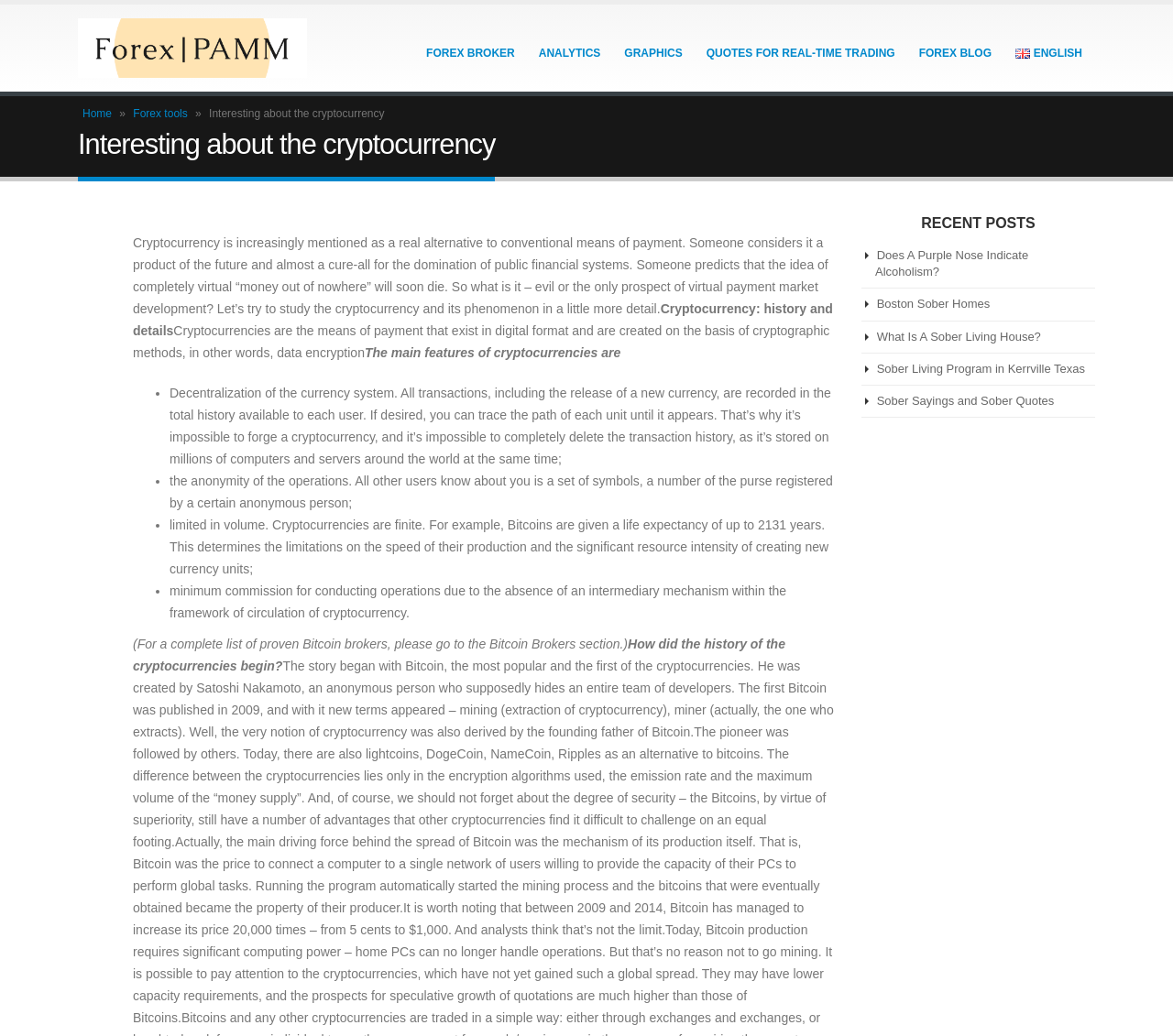What is the main topic of this webpage?
Please provide a single word or phrase in response based on the screenshot.

Cryptocurrency